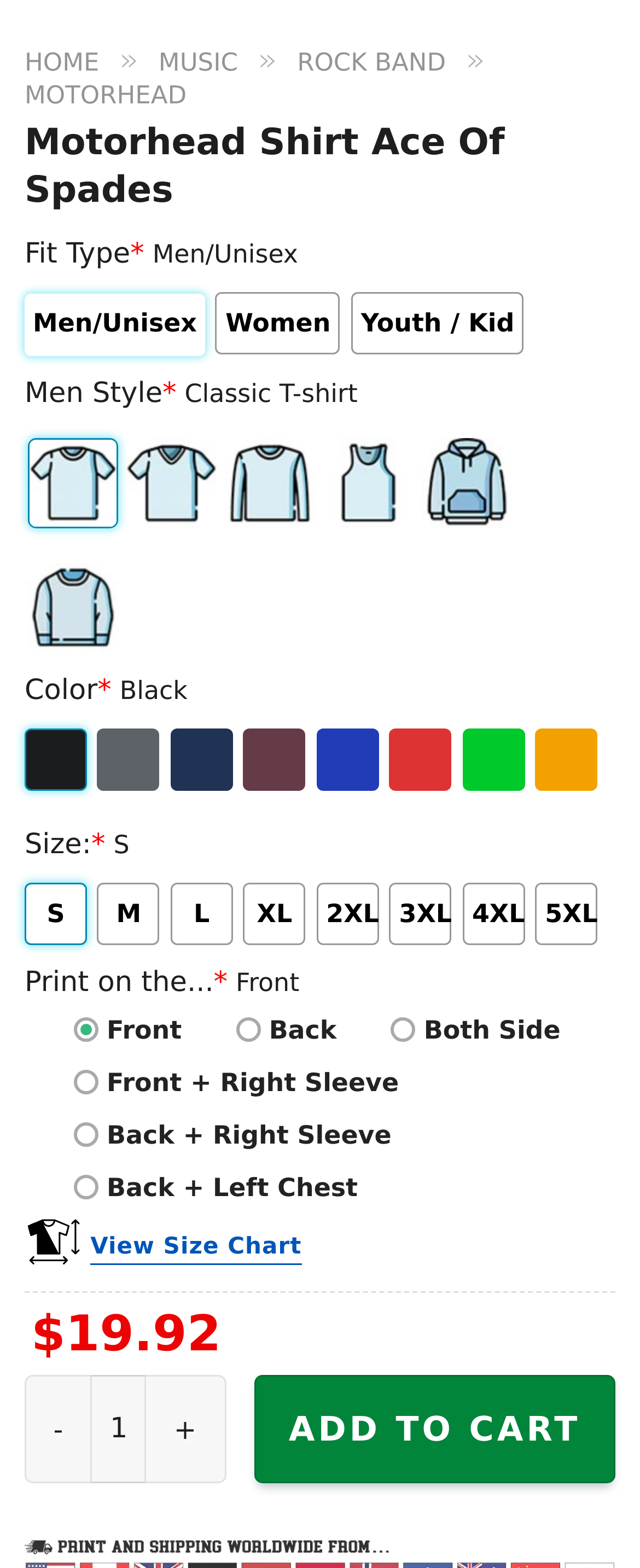Please find the bounding box coordinates of the element that you should click to achieve the following instruction: "View the size chart". The coordinates should be presented as four float numbers between 0 and 1: [left, top, right, bottom].

[0.141, 0.78, 0.471, 0.811]